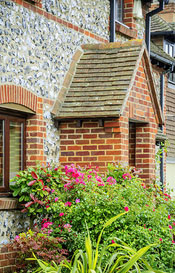Answer the question in one word or a short phrase:
What type of roof does the porch have?

Pitched roof